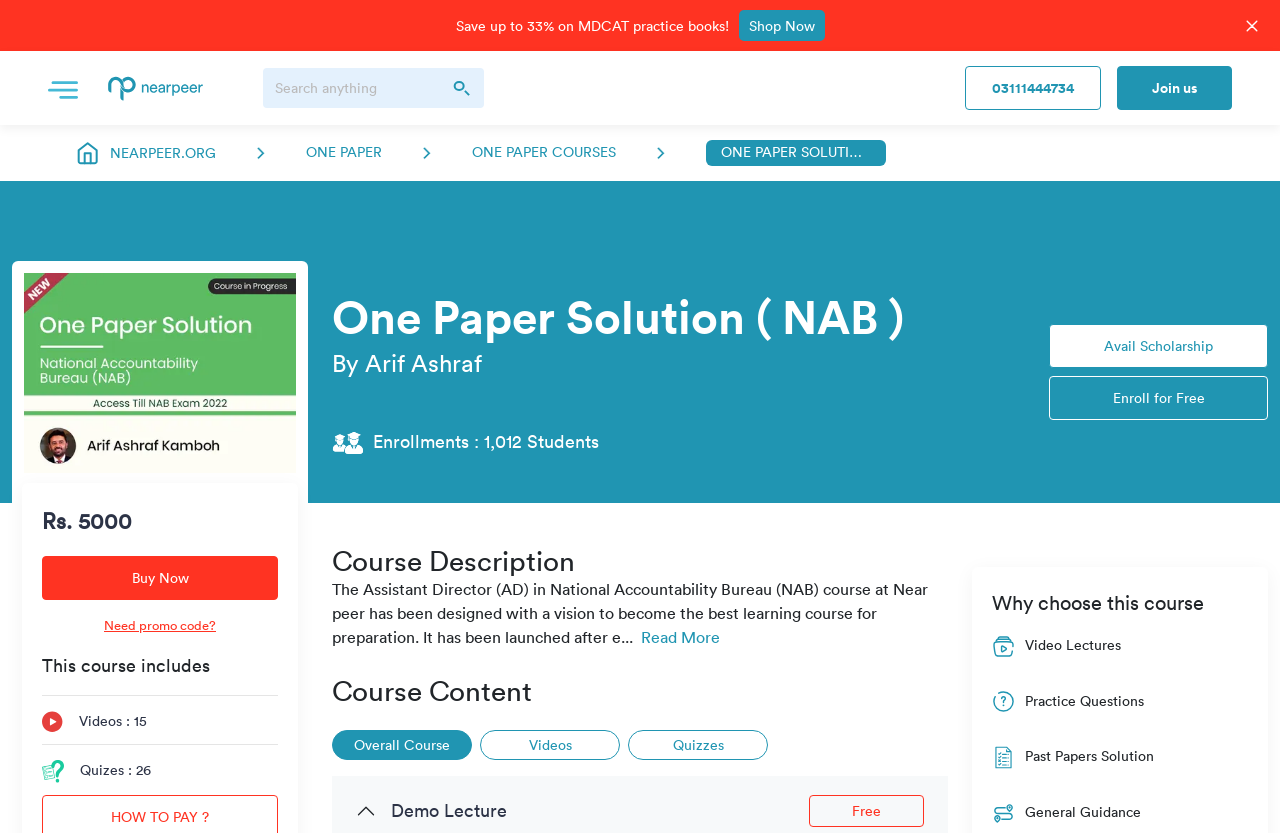Refer to the element description nearpeer.org and identify the corresponding bounding box in the screenshot. Format the coordinates as (top-left x, top-left y, bottom-right x, bottom-right y) with values in the range of 0 to 1.

[0.059, 0.169, 0.169, 0.199]